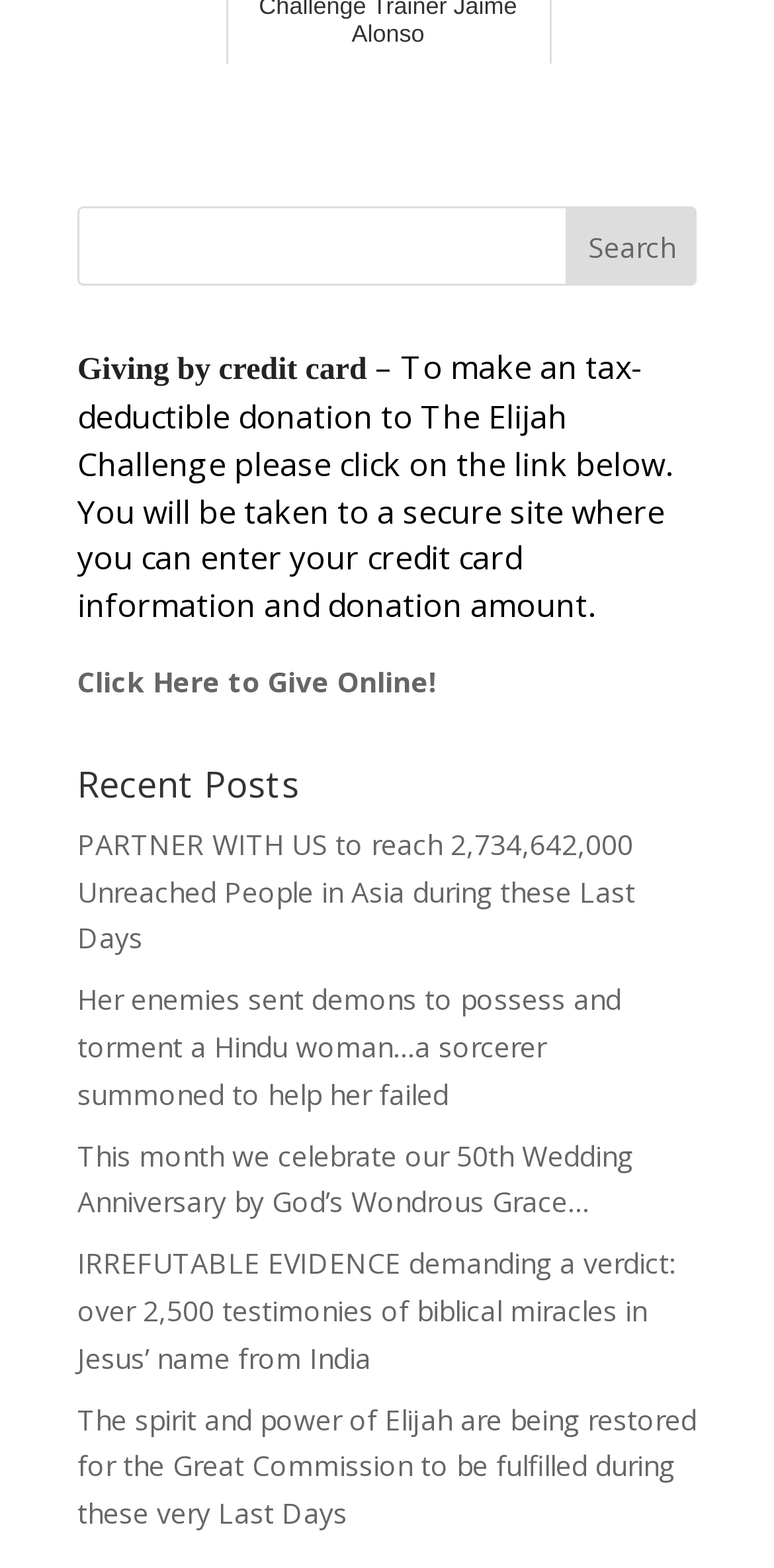Pinpoint the bounding box coordinates of the clickable element to carry out the following instruction: "Read recent post about a Hindu woman."

[0.1, 0.625, 0.803, 0.71]